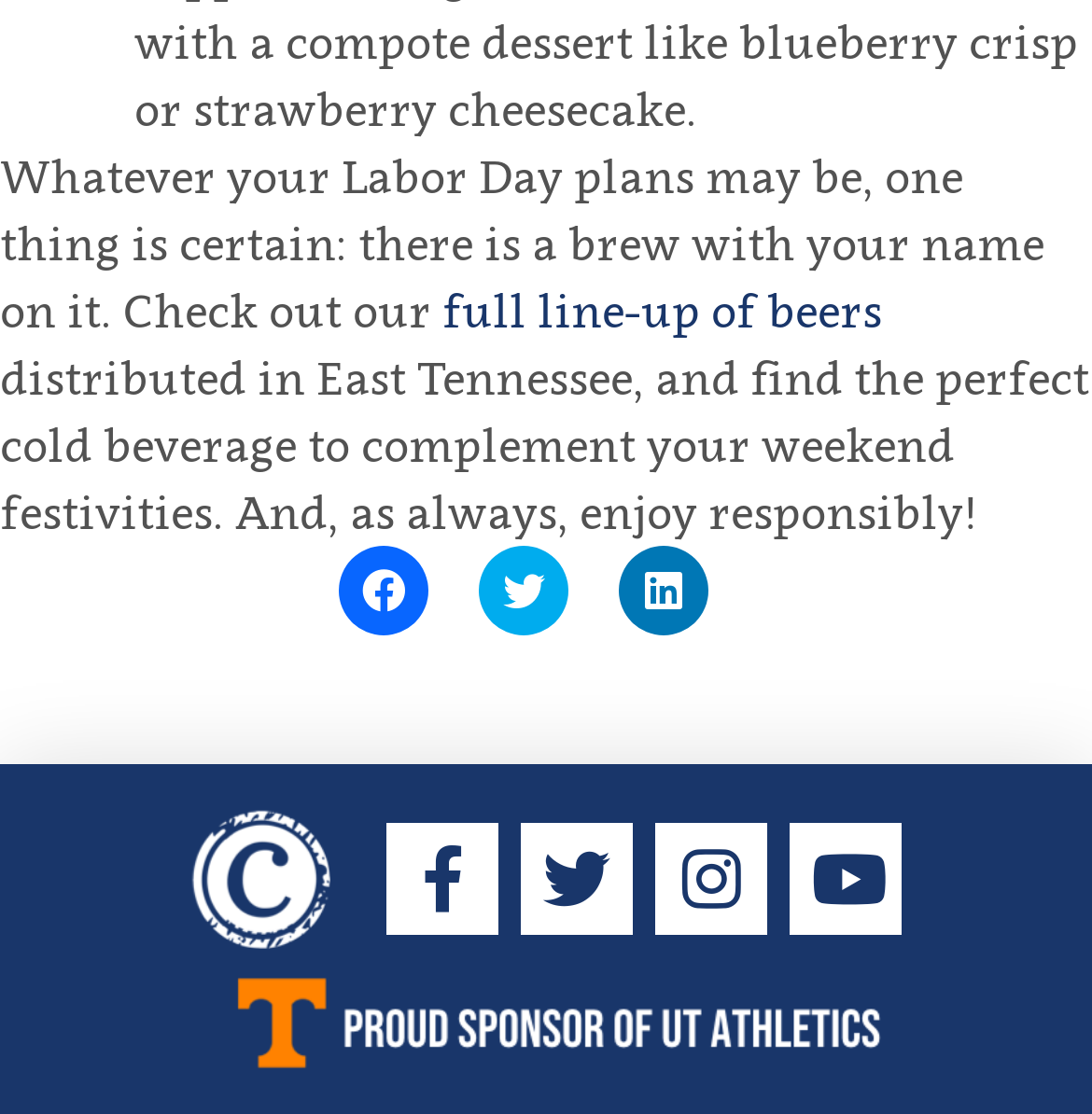Refer to the image and provide a thorough answer to this question:
What is the tone of the webpage?

The text uses phrases like 'Whatever your Labor Day plans may be...' and 'find the perfect cold beverage to complement your weekend festivities', which creates an inviting tone, encouraging the user to explore the webpage and its offerings.